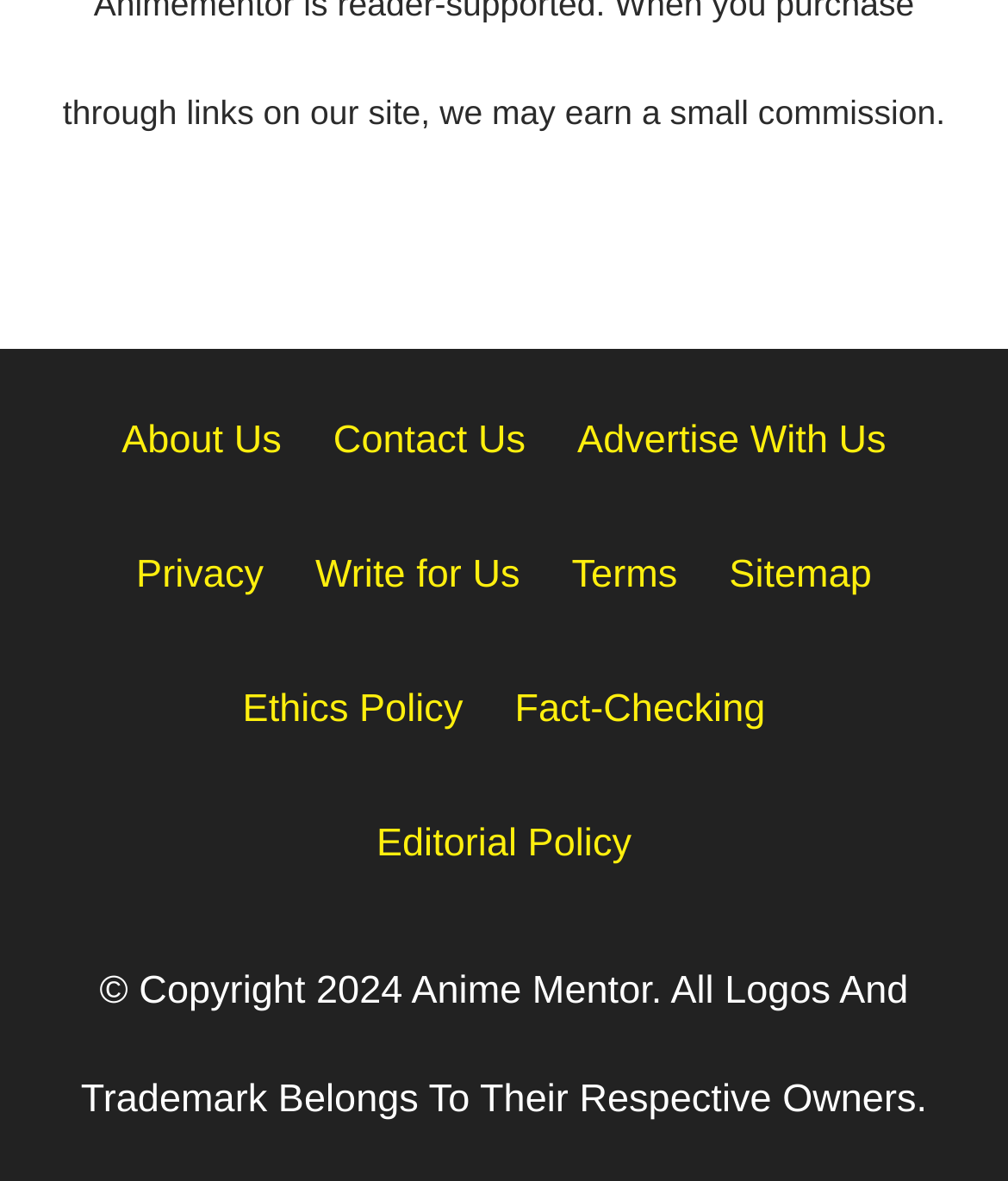What is the copyright year of Anime Mentor?
Please answer using one word or phrase, based on the screenshot.

2024